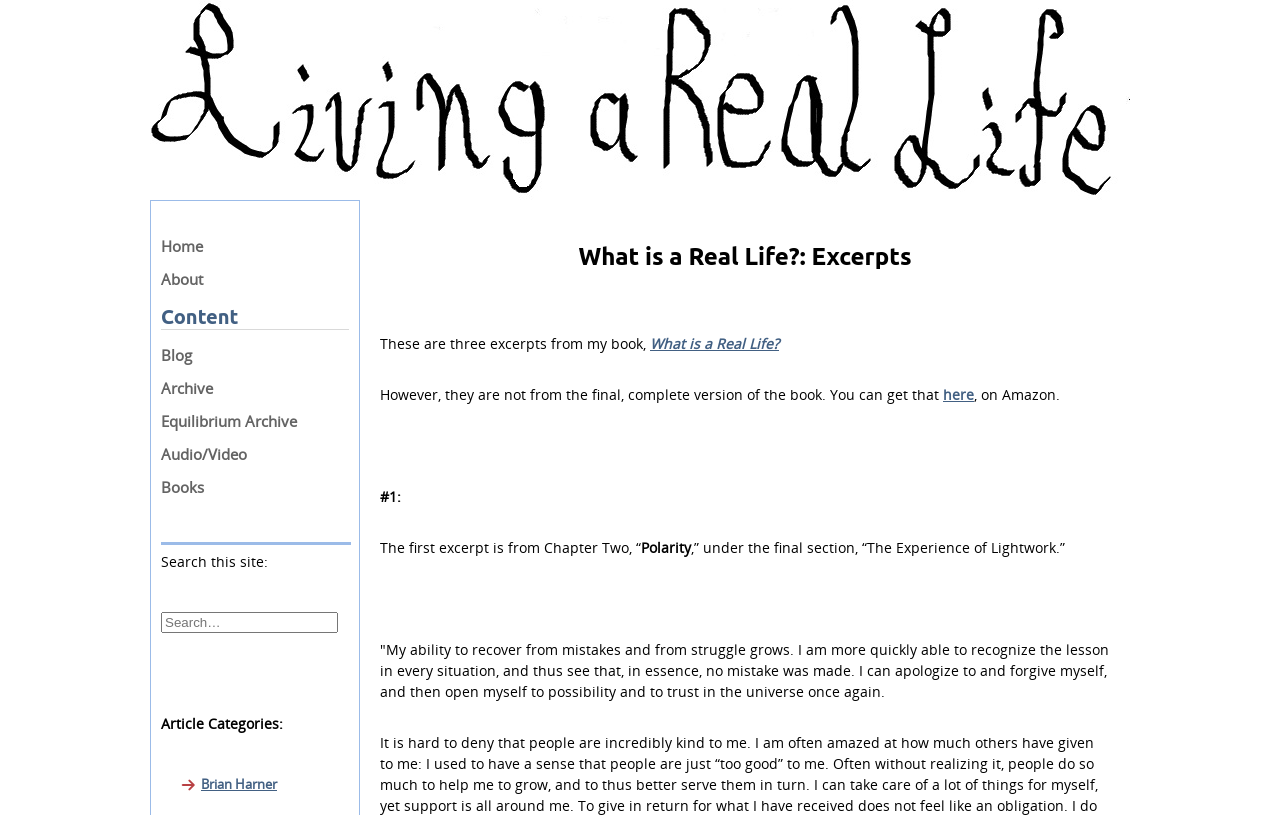Determine the bounding box coordinates for the region that must be clicked to execute the following instruction: "go to the book page on Amazon".

[0.737, 0.472, 0.761, 0.496]